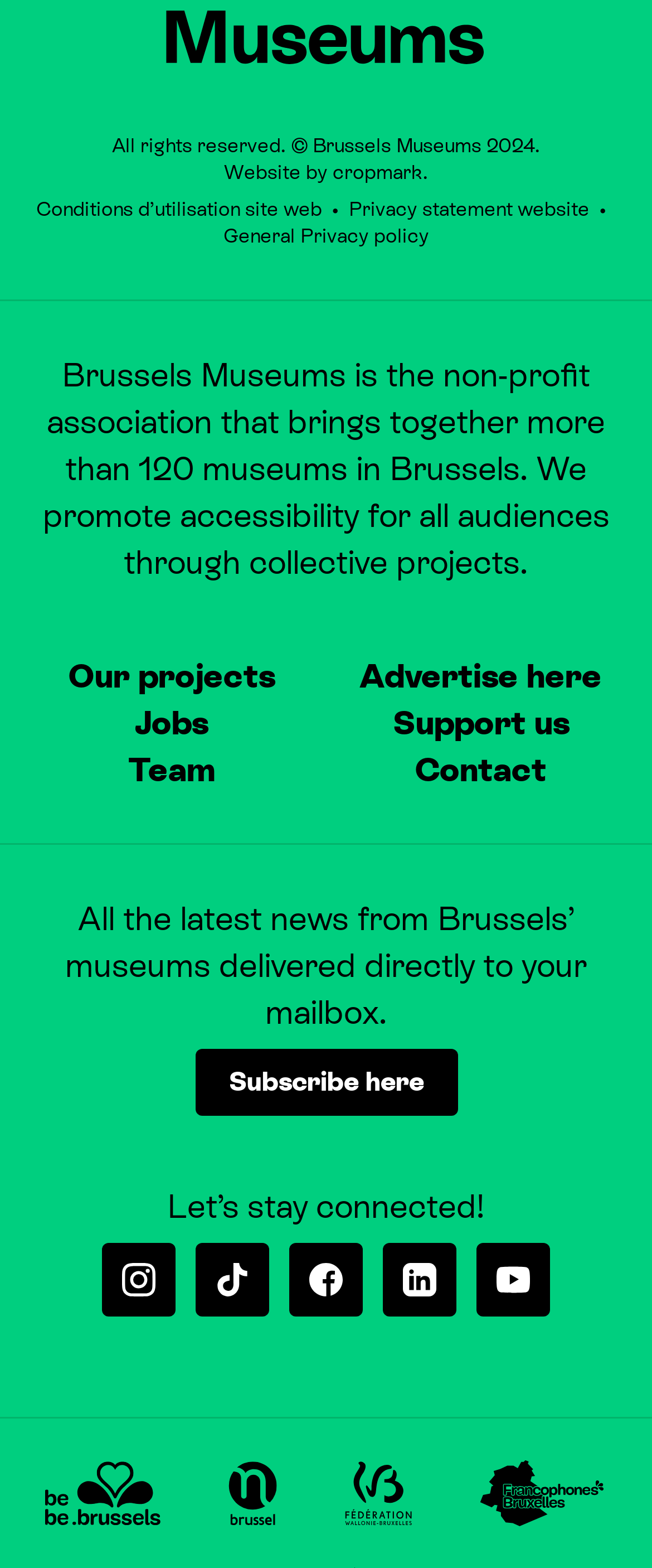Identify the bounding box coordinates of the clickable section necessary to follow the following instruction: "Visit the Instagram page". The coordinates should be presented as four float numbers from 0 to 1, i.e., [left, top, right, bottom].

[0.156, 0.792, 0.269, 0.839]